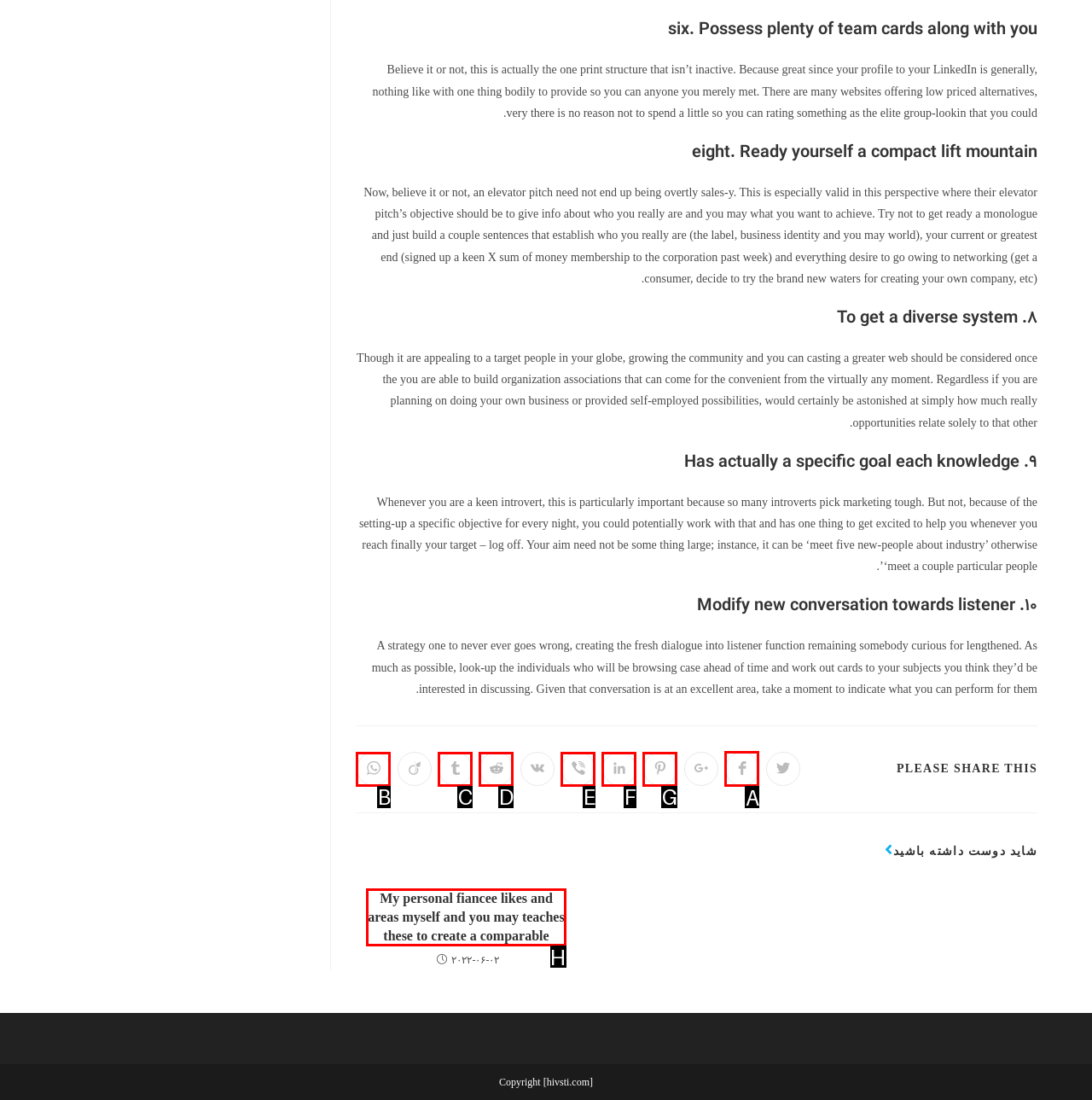Determine which UI element you should click to perform the task: Share on Facebook
Provide the letter of the correct option from the given choices directly.

A